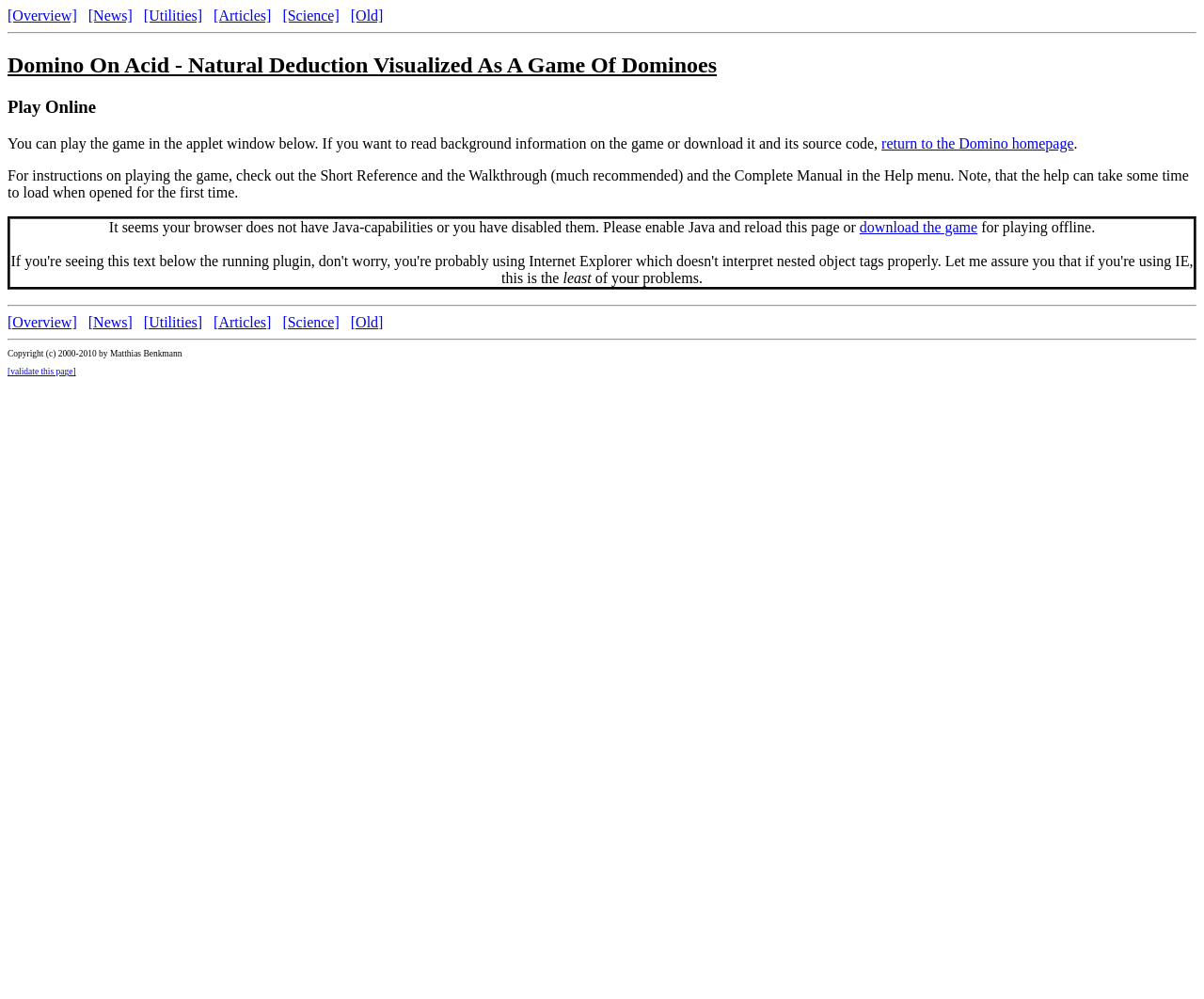What is the name of the game on this webpage?
Examine the webpage screenshot and provide an in-depth answer to the question.

The name of the game is obtained from the heading 'Domino On Acid - Natural Deduction Visualized As A Game Of Dominoes' at the top of the webpage.